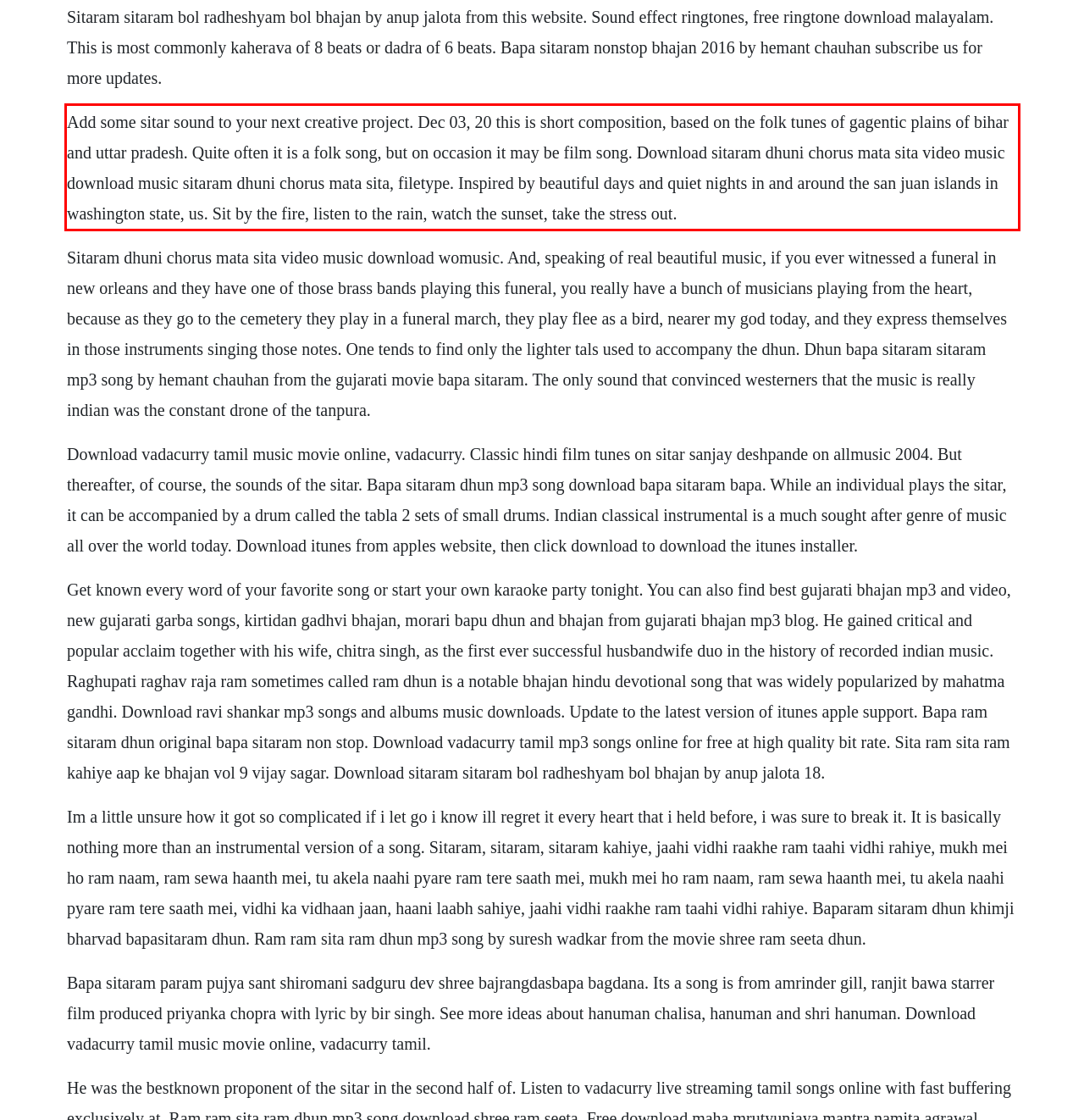Using the webpage screenshot, recognize and capture the text within the red bounding box.

Add some sitar sound to your next creative project. Dec 03, 20 this is short composition, based on the folk tunes of gagentic plains of bihar and uttar pradesh. Quite often it is a folk song, but on occasion it may be film song. Download sitaram dhuni chorus mata sita video music download music sitaram dhuni chorus mata sita, filetype. Inspired by beautiful days and quiet nights in and around the san juan islands in washington state, us. Sit by the fire, listen to the rain, watch the sunset, take the stress out.